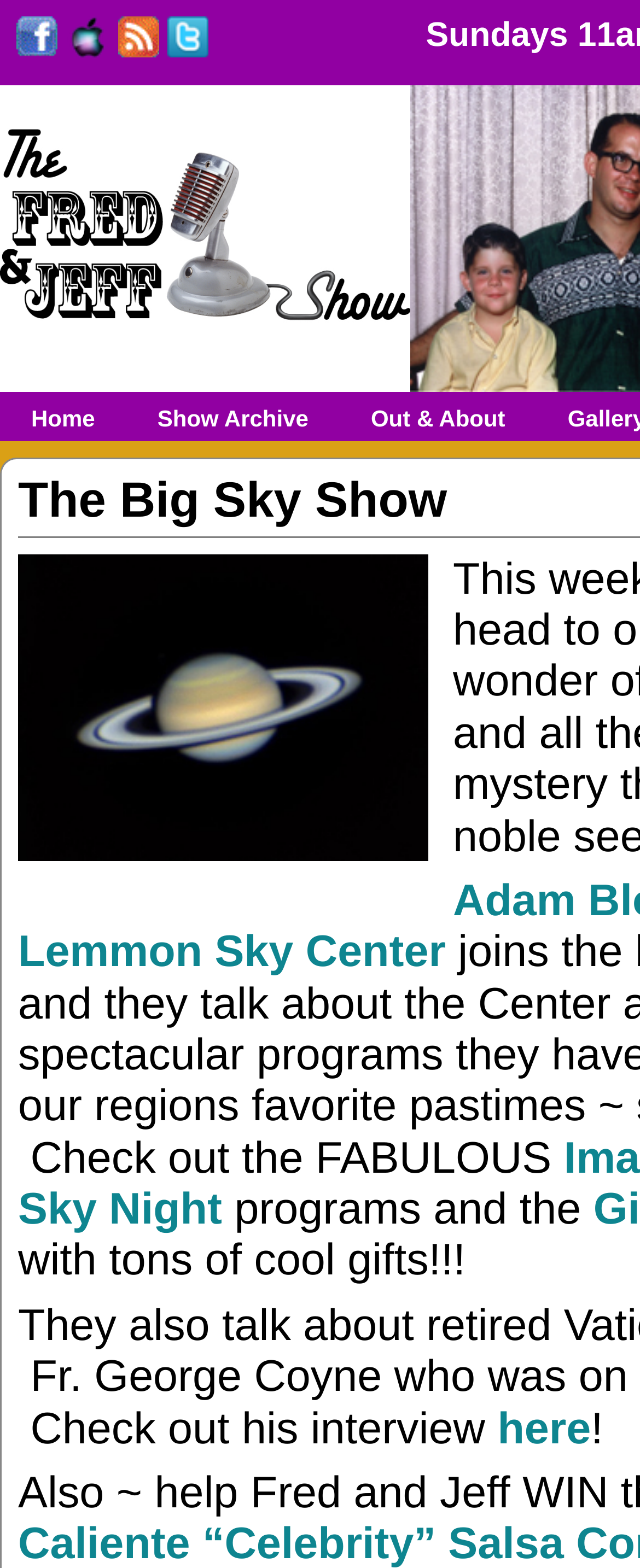How many social media links are there? Based on the screenshot, please respond with a single word or phrase.

4